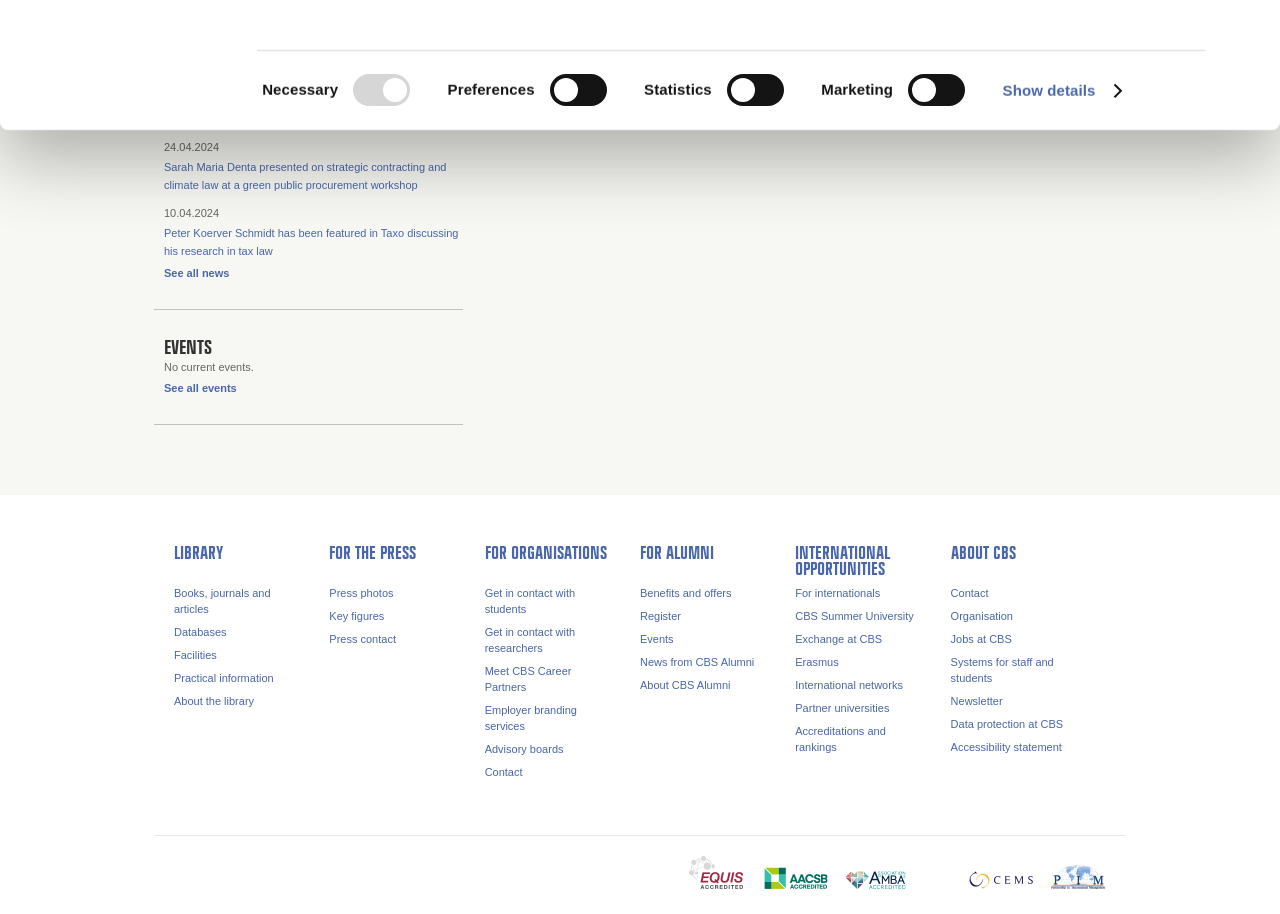Could you find the bounding box coordinates of the clickable area to complete this instruction: "Explore the library"?

[0.136, 0.595, 0.174, 0.614]